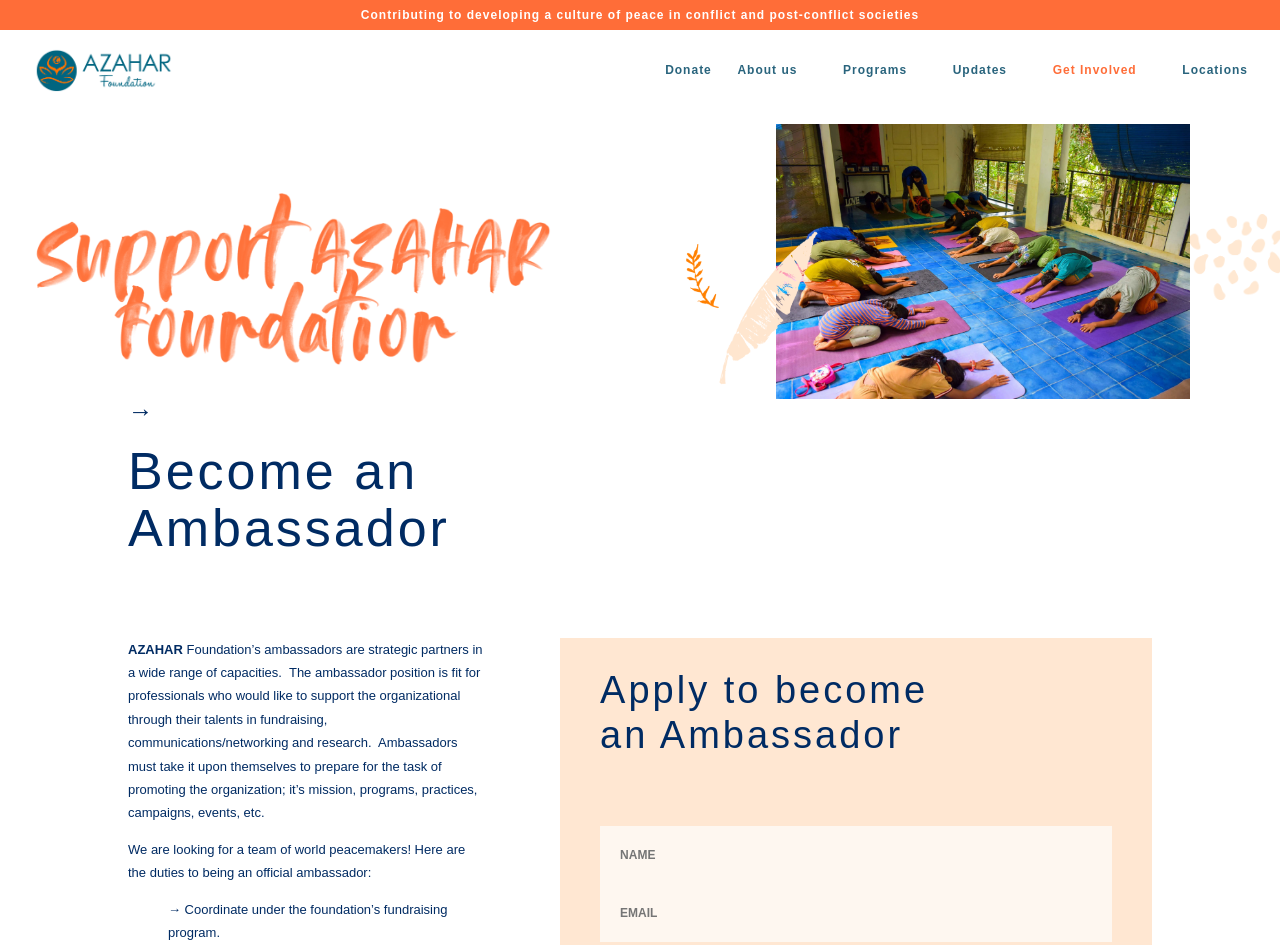Please locate the UI element described by "name="your-name" placeholder="Name"" and provide its bounding box coordinates.

[0.469, 0.874, 0.869, 0.936]